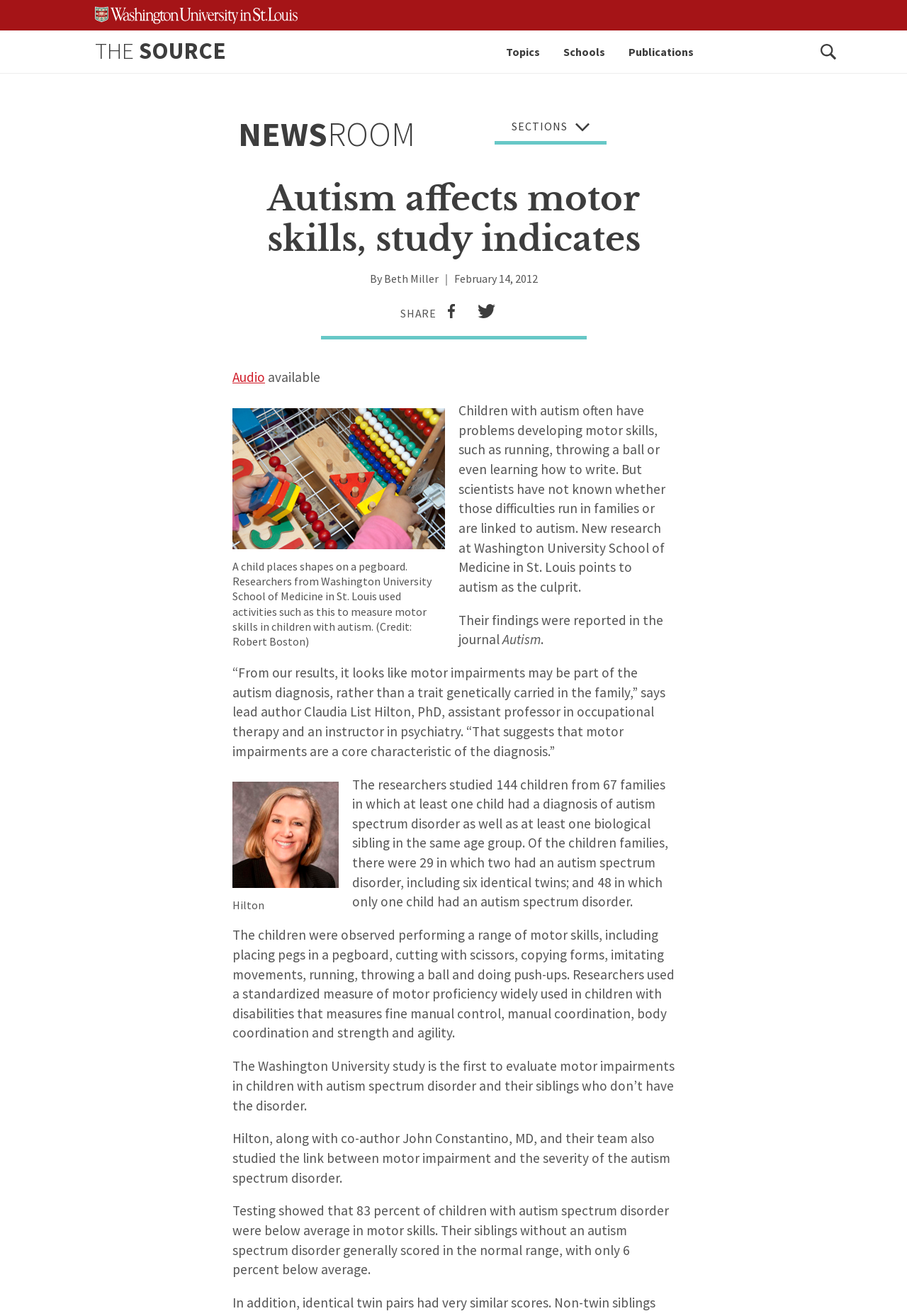Find the bounding box of the web element that fits this description: "Audio".

[0.256, 0.28, 0.292, 0.293]